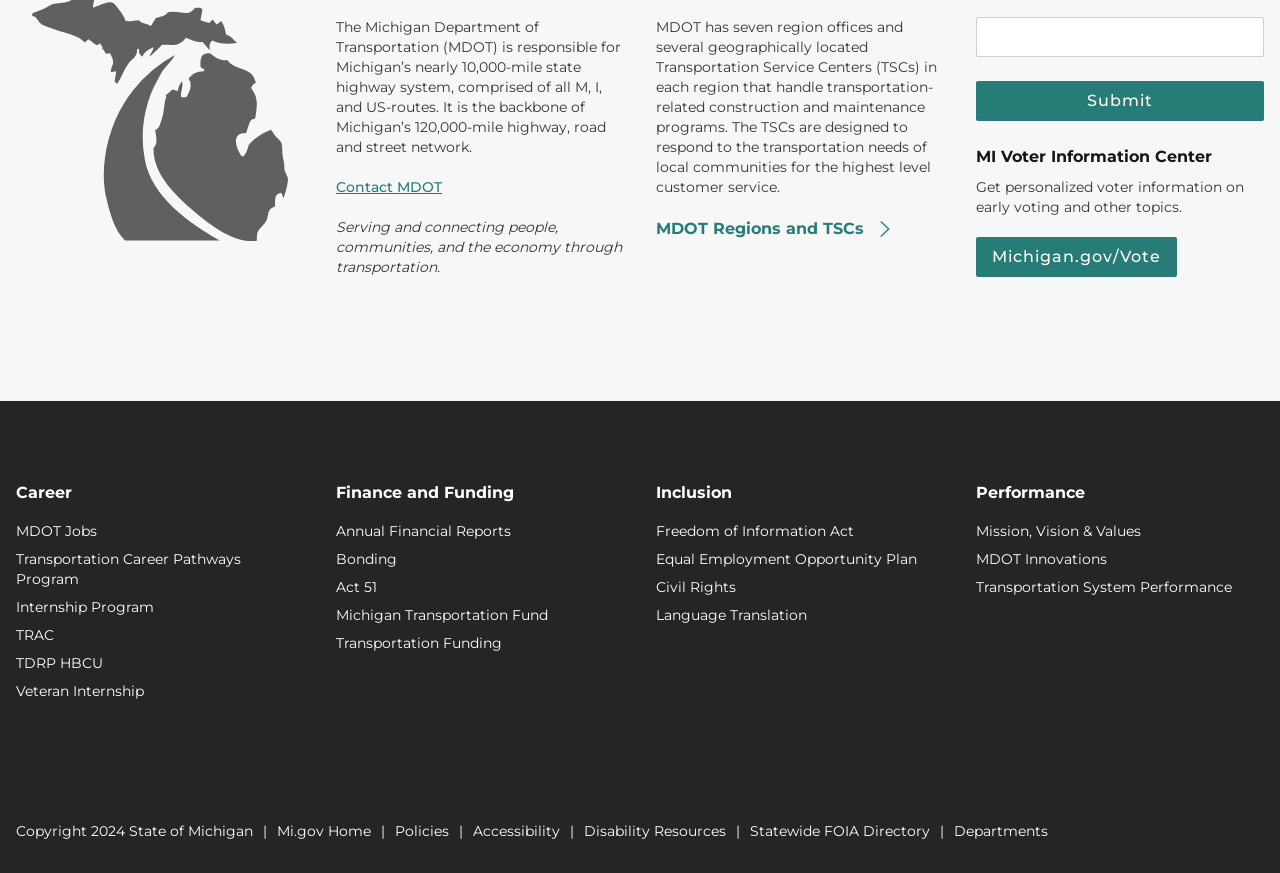Provide a one-word or brief phrase answer to the question:
What can you do on the MI Voter Information Center?

Get personalized voter information